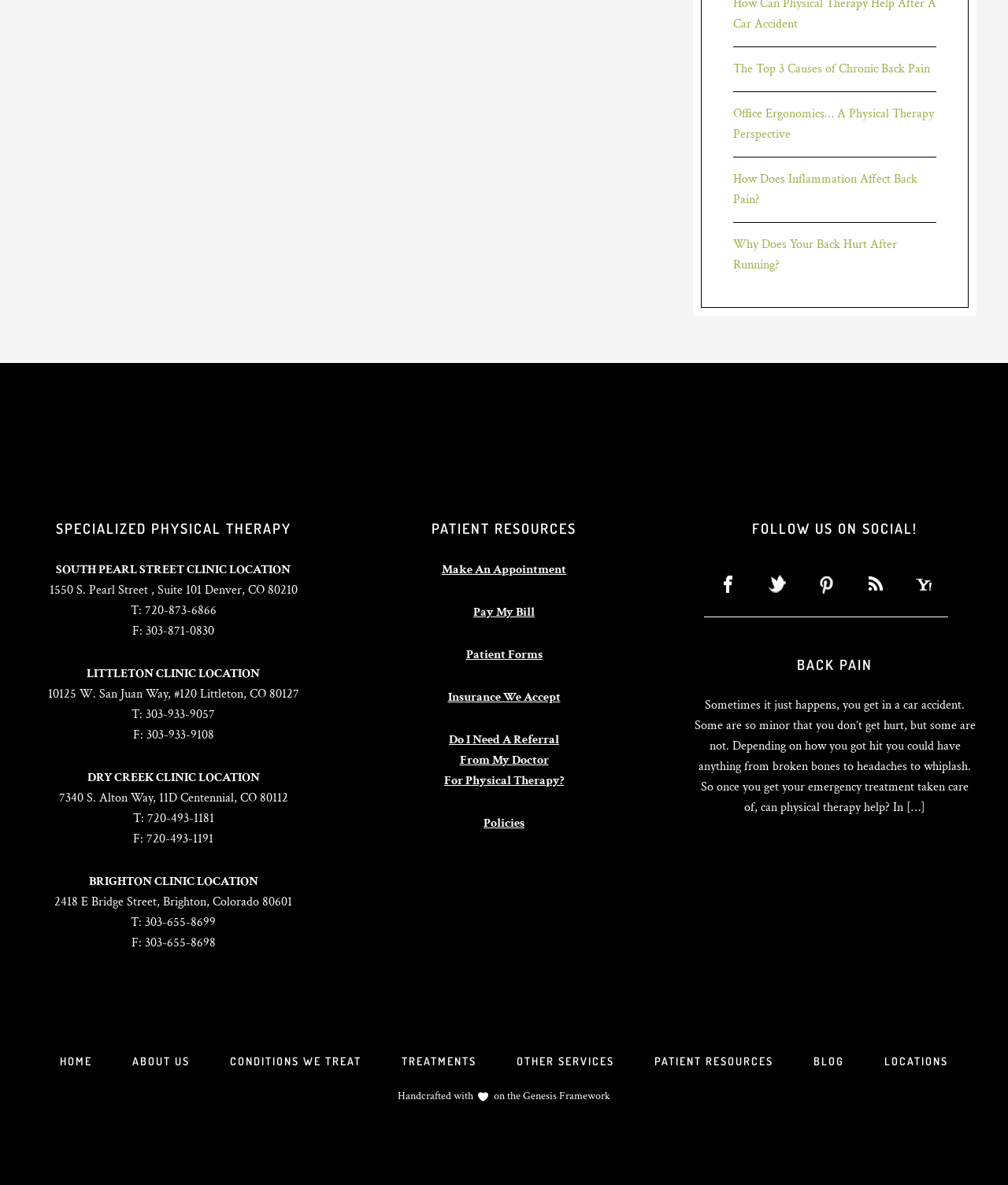Find the bounding box coordinates of the element you need to click on to perform this action: 'Follow on Facebook'. The coordinates should be represented by four float values between 0 and 1, in the format [left, top, right, bottom].

[0.706, 0.479, 0.739, 0.507]